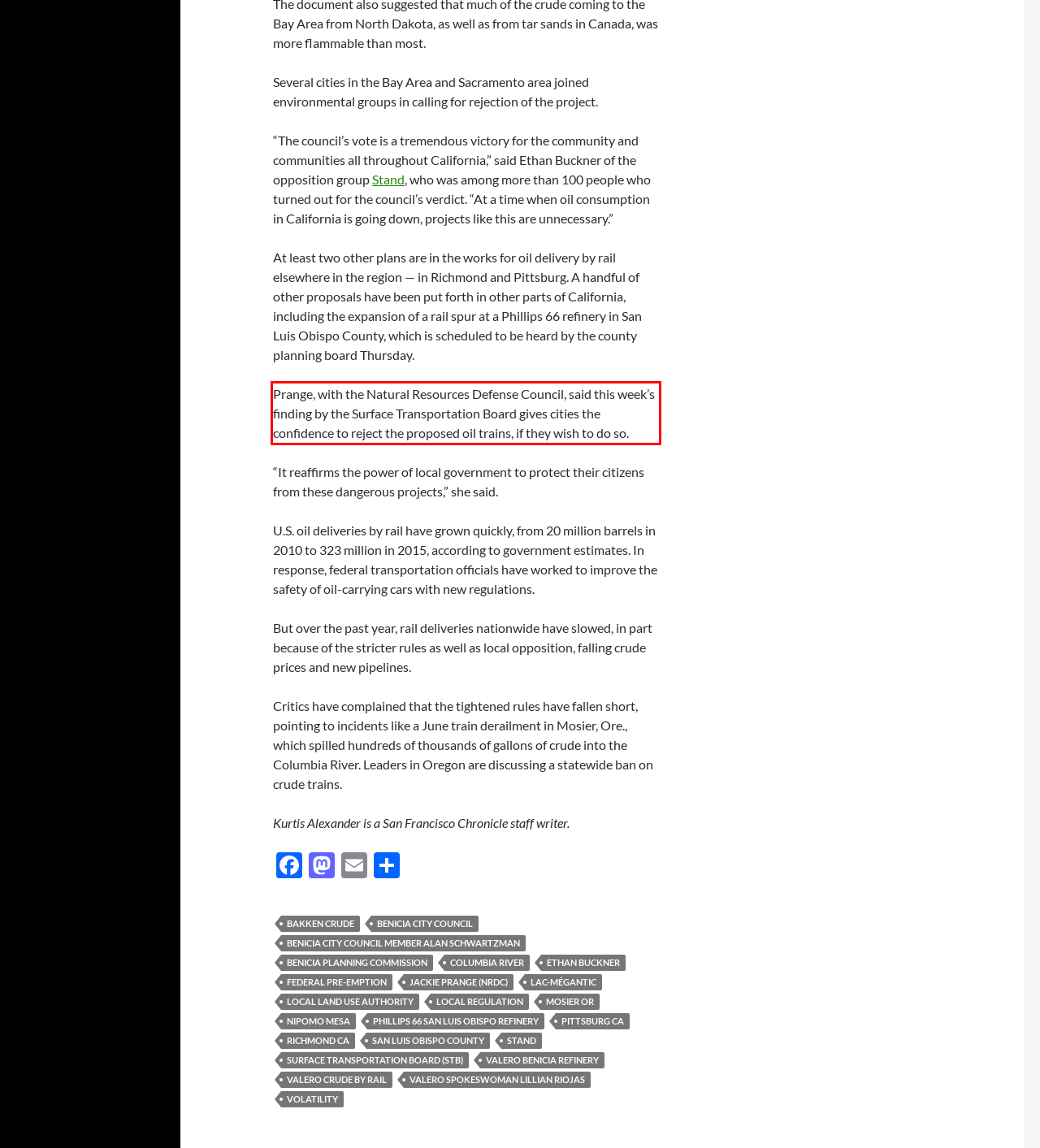You have a screenshot of a webpage, and there is a red bounding box around a UI element. Utilize OCR to extract the text within this red bounding box.

Prange, with the Natural Resources Defense Council, said this week’s finding by the Surface Transportation Board gives cities the confidence to reject the proposed oil trains, if they wish to do so.